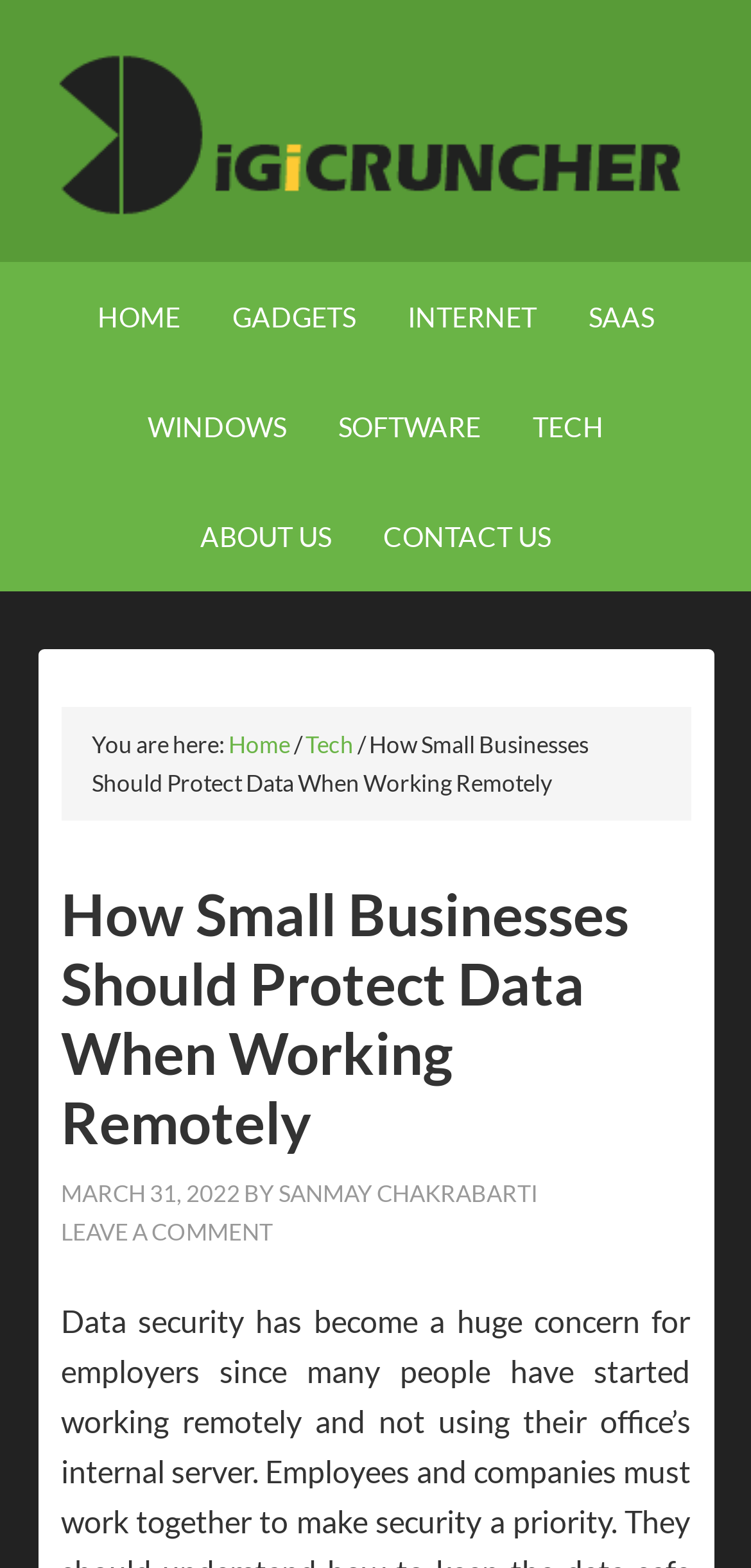Please identify the coordinates of the bounding box for the clickable region that will accomplish this instruction: "leave a comment".

[0.081, 0.776, 0.363, 0.794]